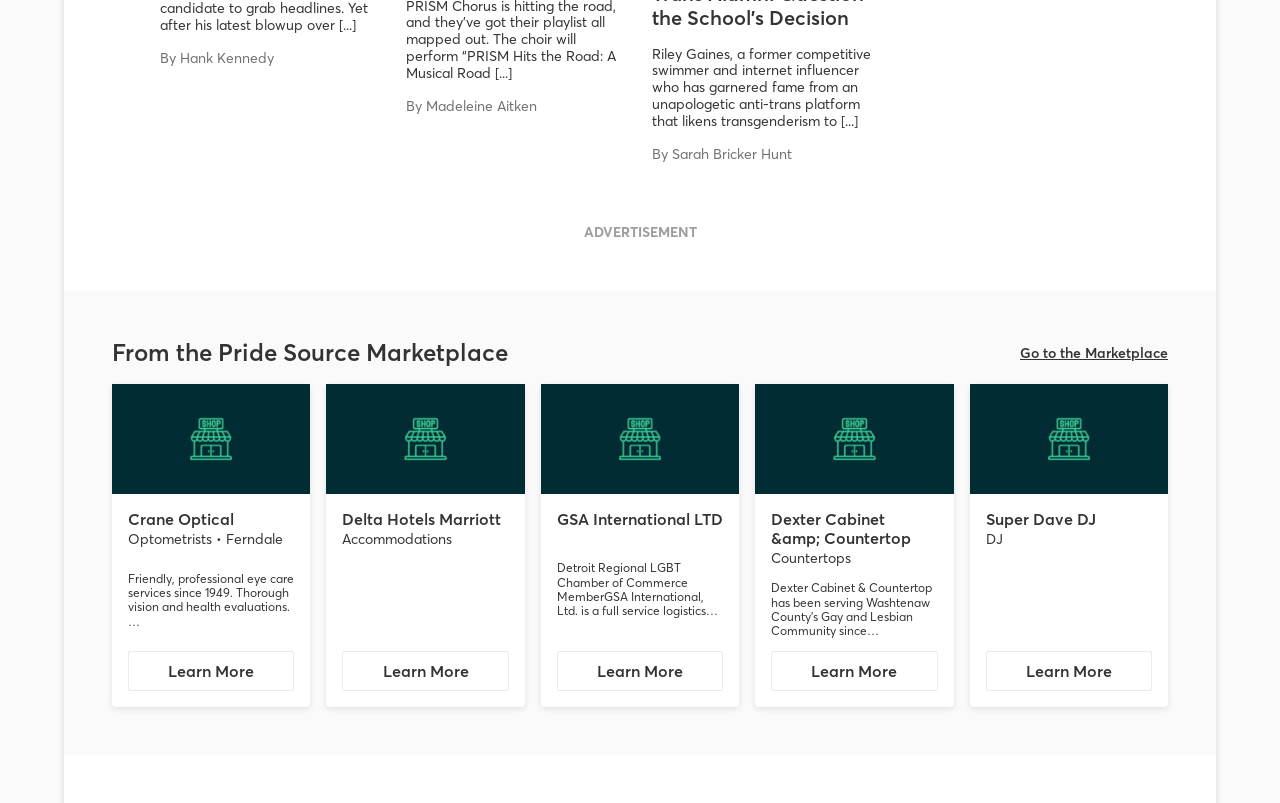Use a single word or phrase to respond to the question:
How many authors are mentioned on this webpage?

3